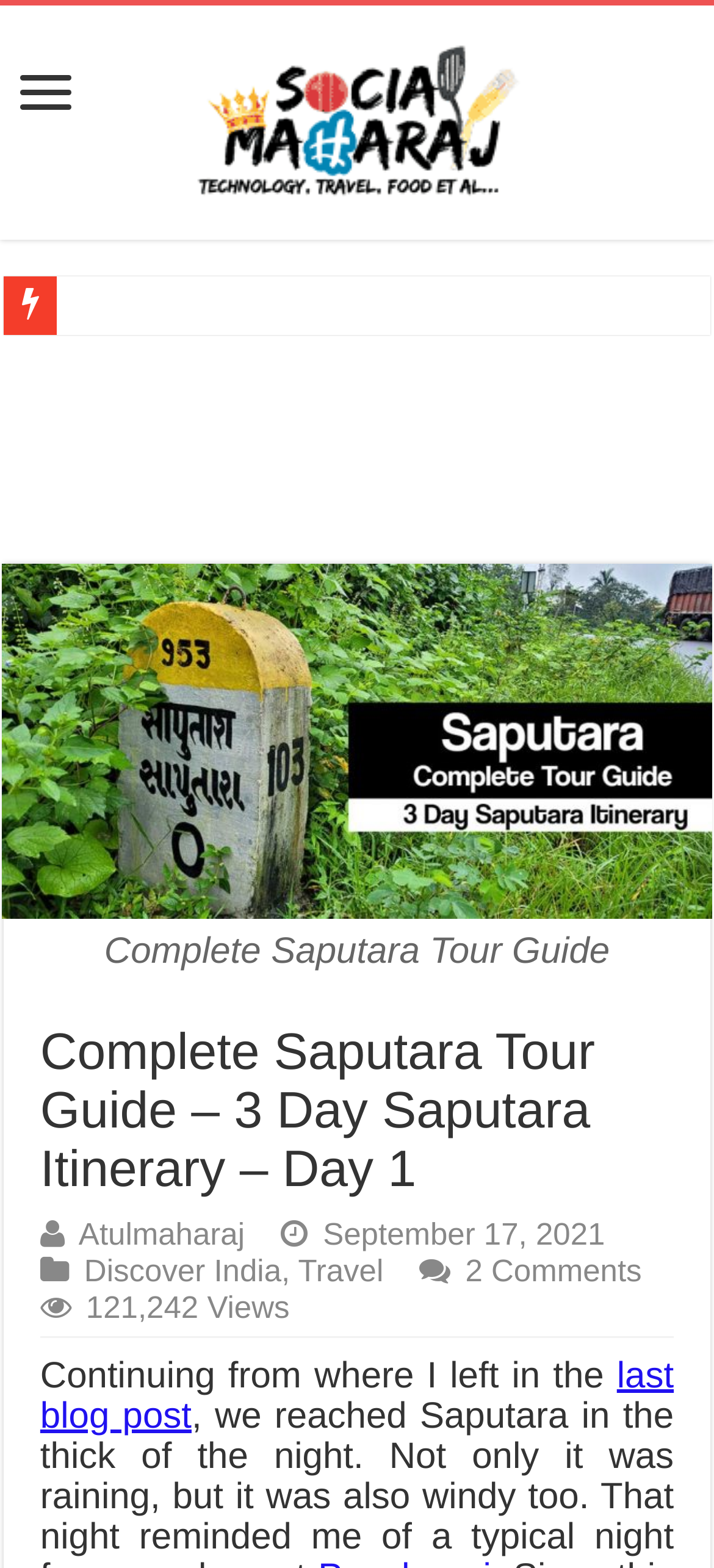Please determine the bounding box coordinates, formatted as (top-left x, top-left y, bottom-right x, bottom-right y), with all values as floating point numbers between 0 and 1. Identify the bounding box of the region described as: Discover India

[0.118, 0.802, 0.394, 0.824]